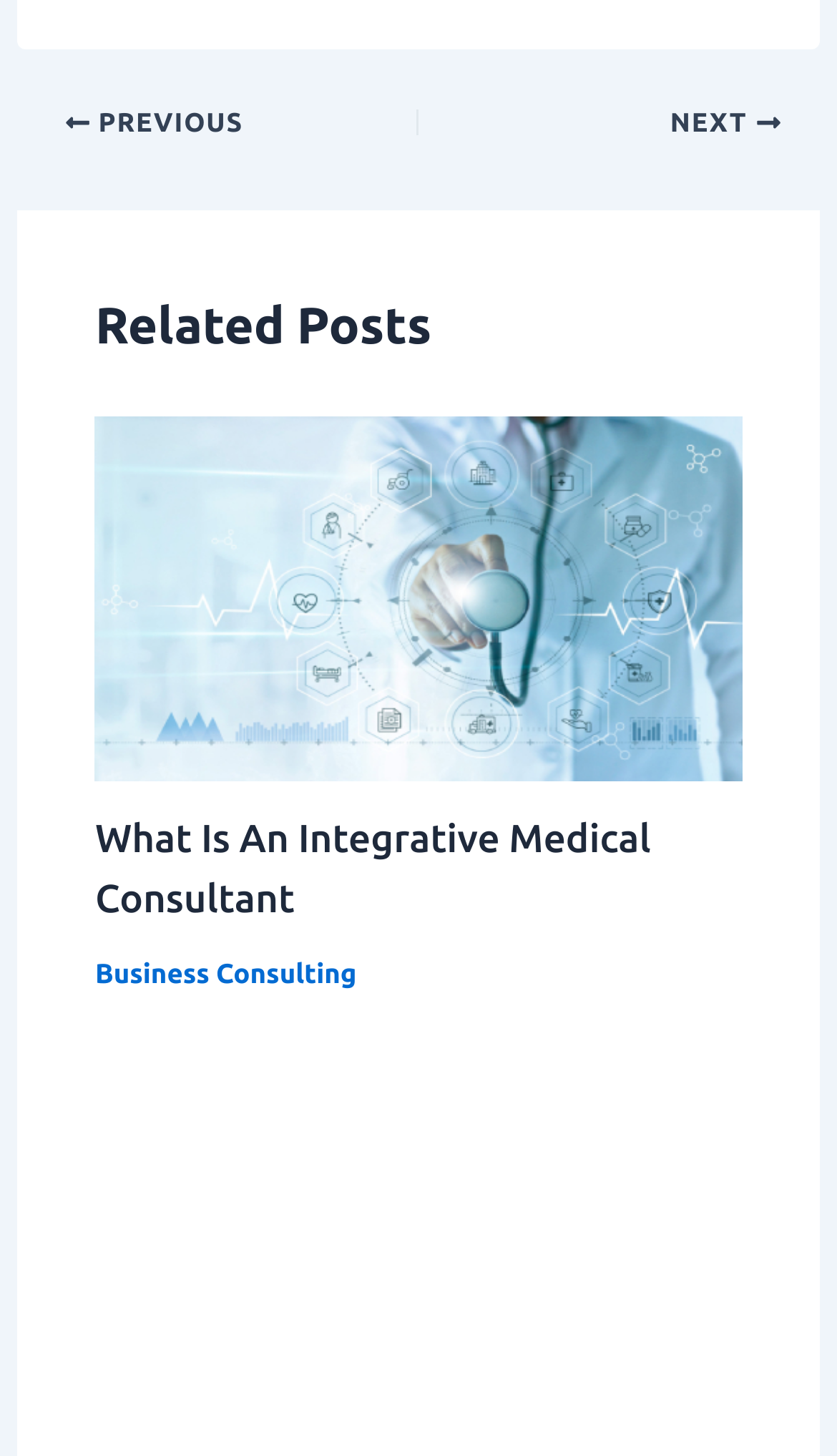Mark the bounding box of the element that matches the following description: "parent_node: Fact Sheet".

None